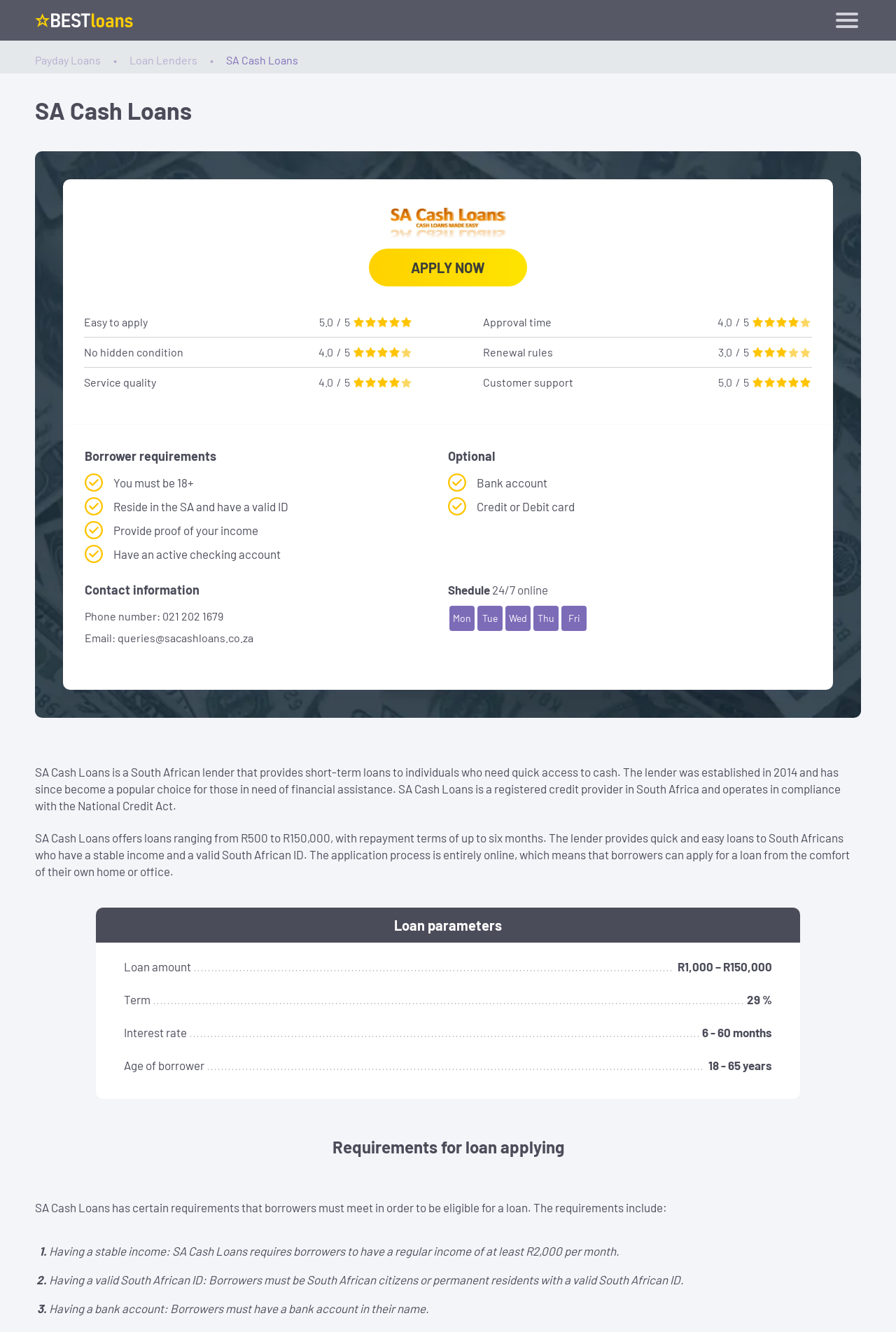Find the bounding box coordinates for the area that should be clicked to accomplish the instruction: "Click the 'Registration' link".

[0.412, 0.187, 0.588, 0.215]